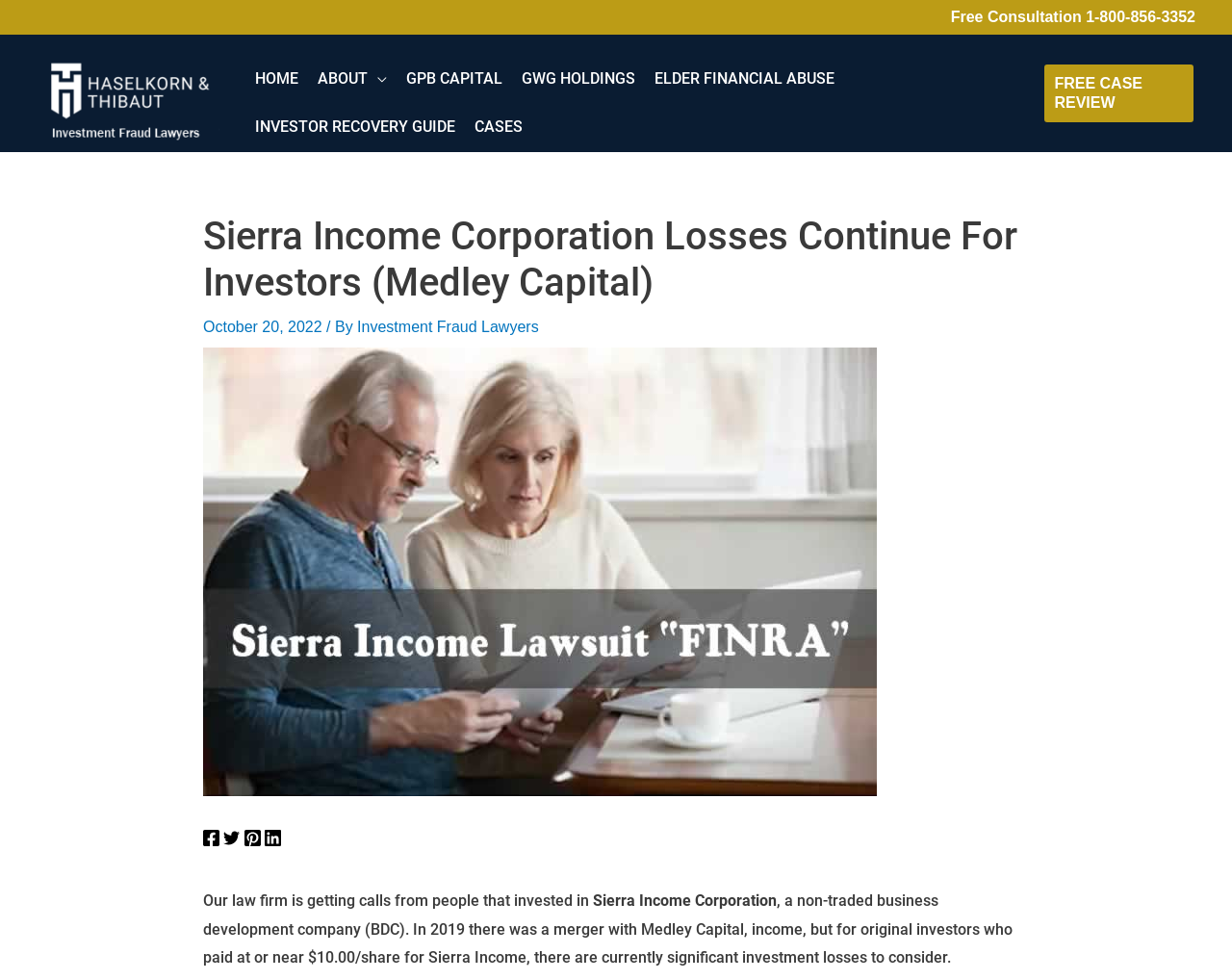Pinpoint the bounding box coordinates of the clickable element to carry out the following instruction: "Navigate to 'HOME'."

[0.203, 0.046, 0.254, 0.095]